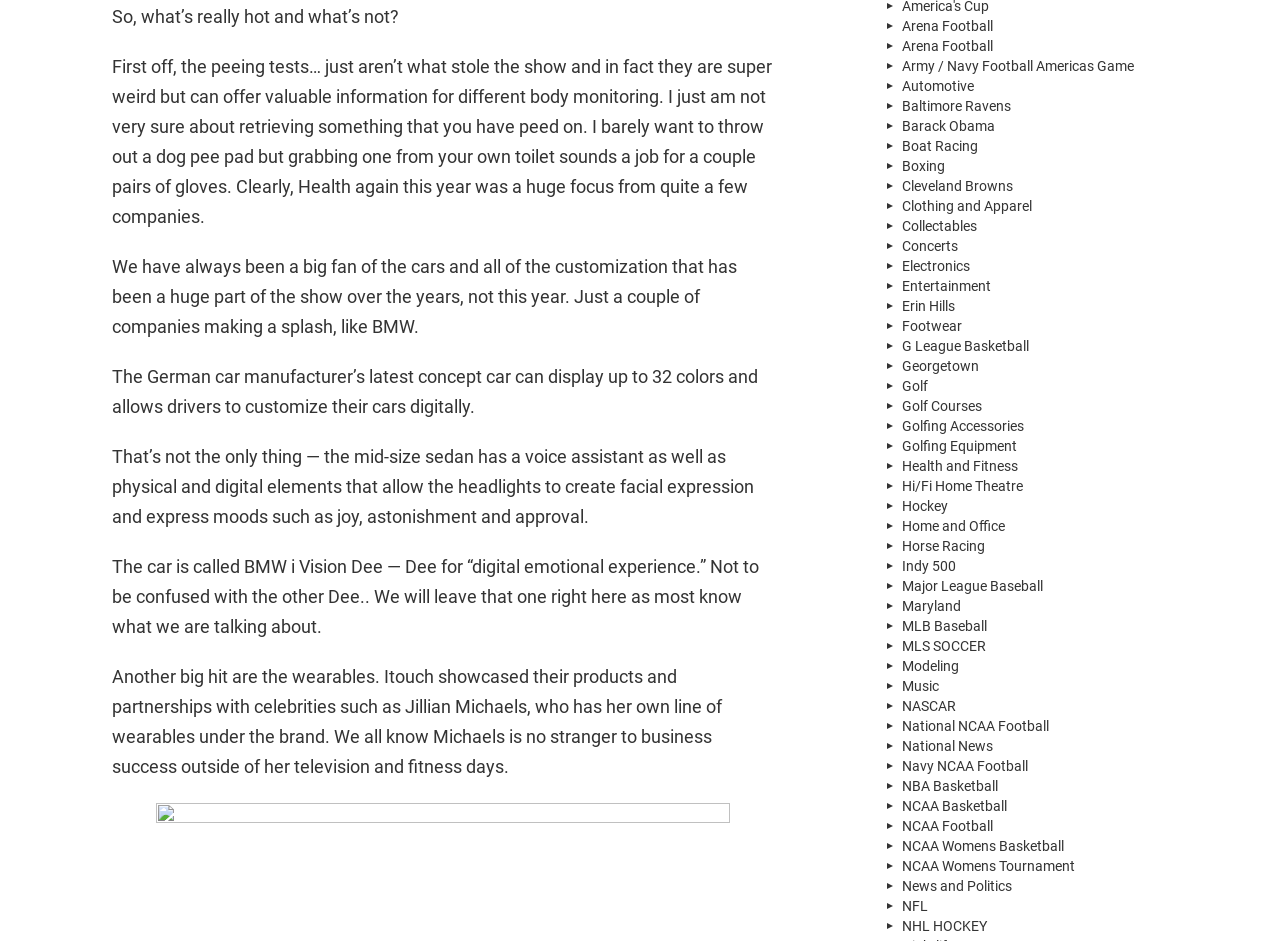What is Jillian Michaels known for?
Your answer should be a single word or phrase derived from the screenshot.

Fitness and television